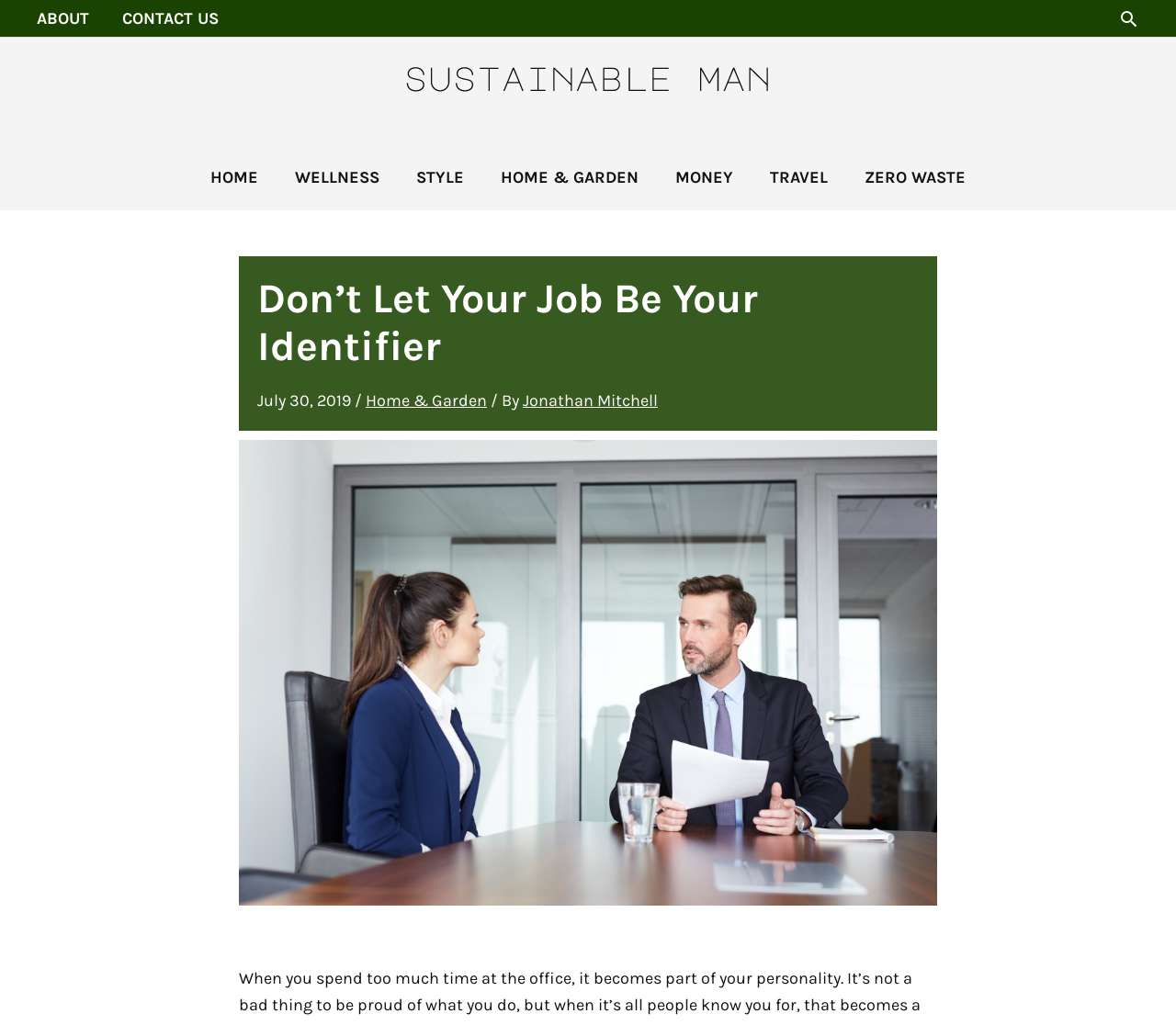Please specify the bounding box coordinates of the clickable region to carry out the following instruction: "go to about page". The coordinates should be four float numbers between 0 and 1, in the format [left, top, right, bottom].

[0.031, 0.0, 0.09, 0.036]